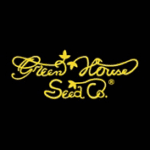What type of seeds does Green House Seed Co. offer?
Offer a detailed and full explanation in response to the question.

According to the caption, Green House Seed Co. is known for its innovative and premium cannabis strains, particularly its feminized seeds, which allow growers to cultivate exclusively female plants for optimal yield.